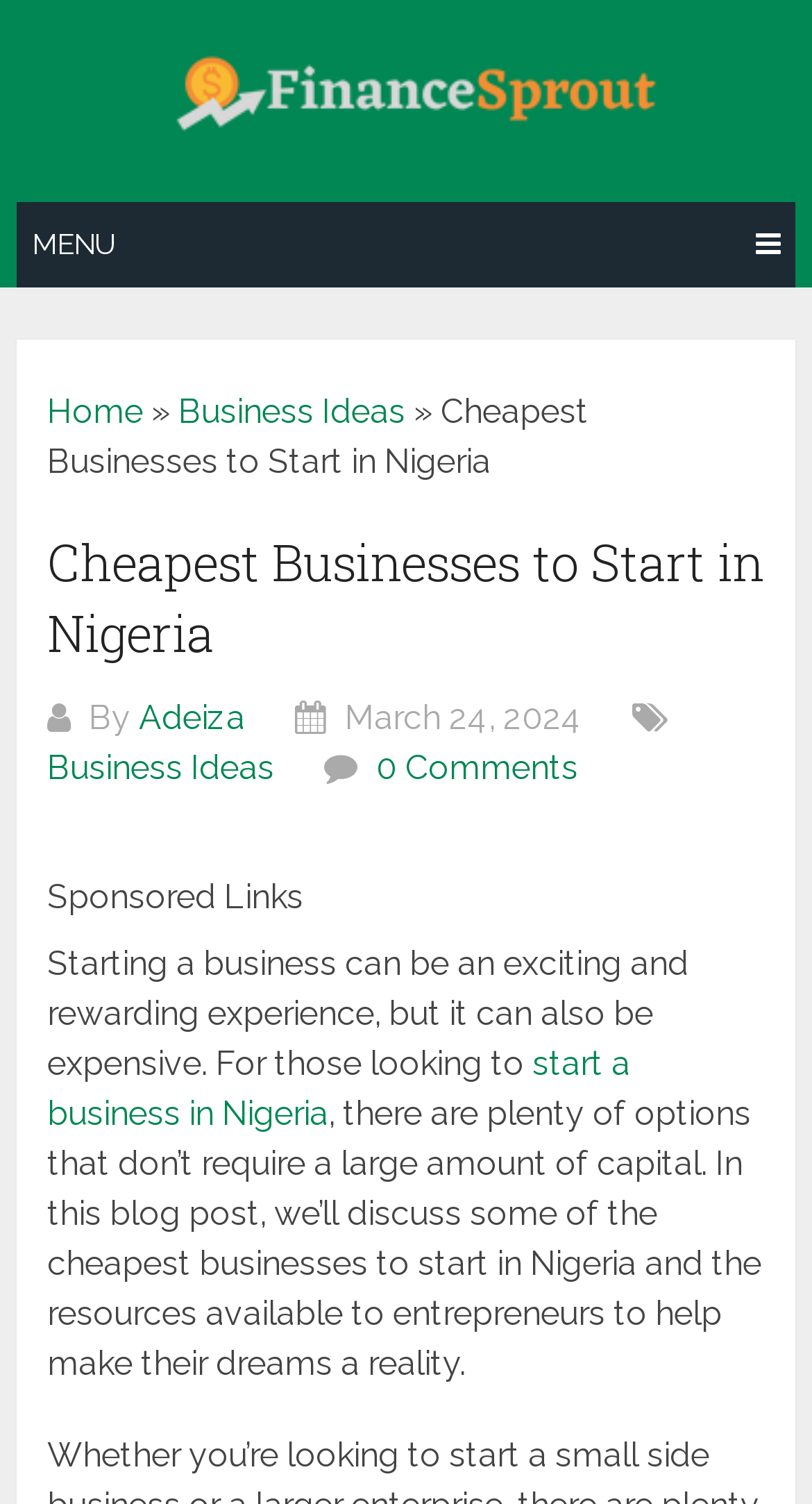Please predict the bounding box coordinates of the element's region where a click is necessary to complete the following instruction: "View Business Ideas". The coordinates should be represented by four float numbers between 0 and 1, i.e., [left, top, right, bottom].

[0.22, 0.26, 0.499, 0.287]